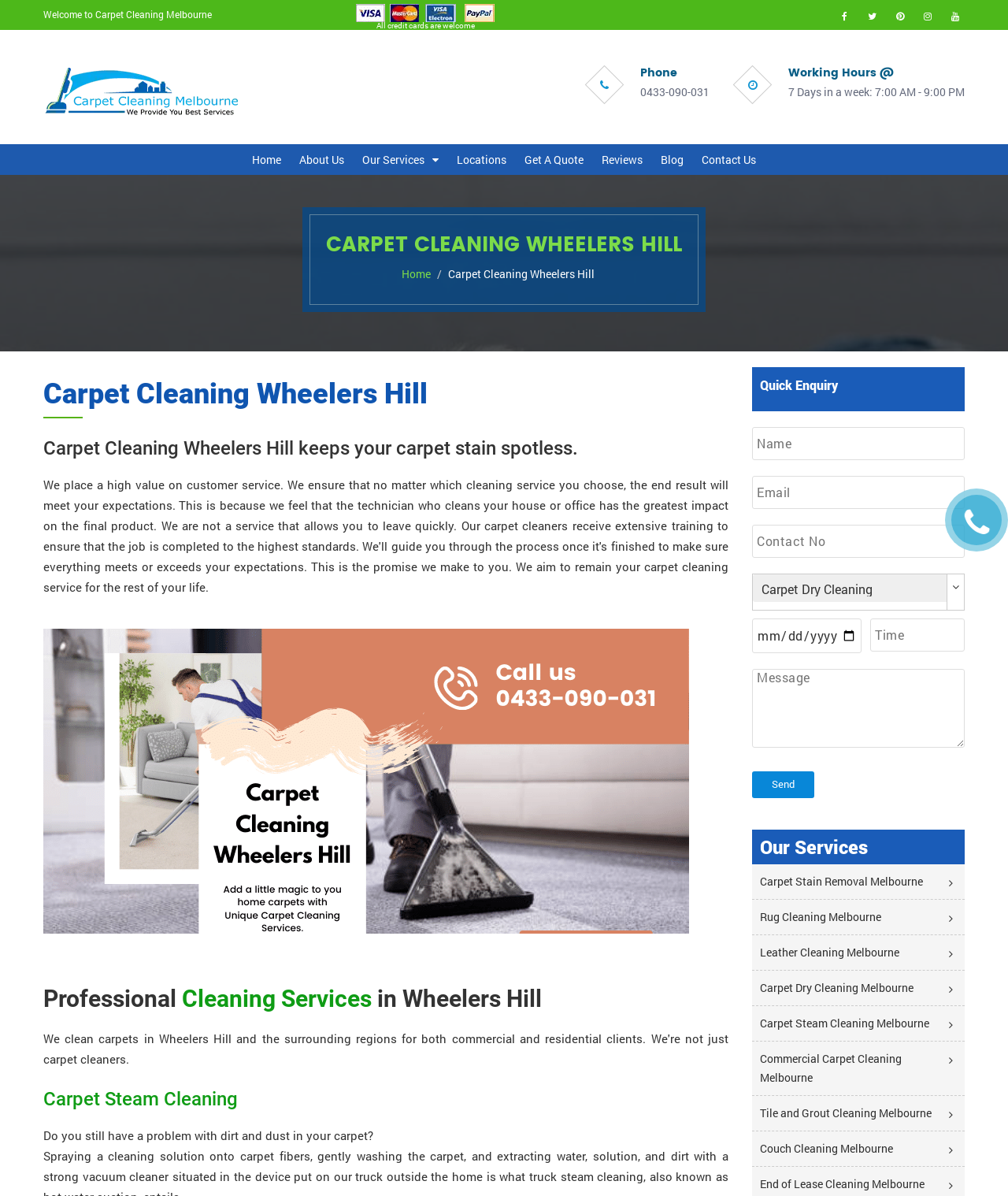Specify the bounding box coordinates of the region I need to click to perform the following instruction: "Click the 'Carpet Steam Cleaning' link". The coordinates must be four float numbers in the range of 0 to 1, i.e., [left, top, right, bottom].

[0.043, 0.91, 0.236, 0.928]